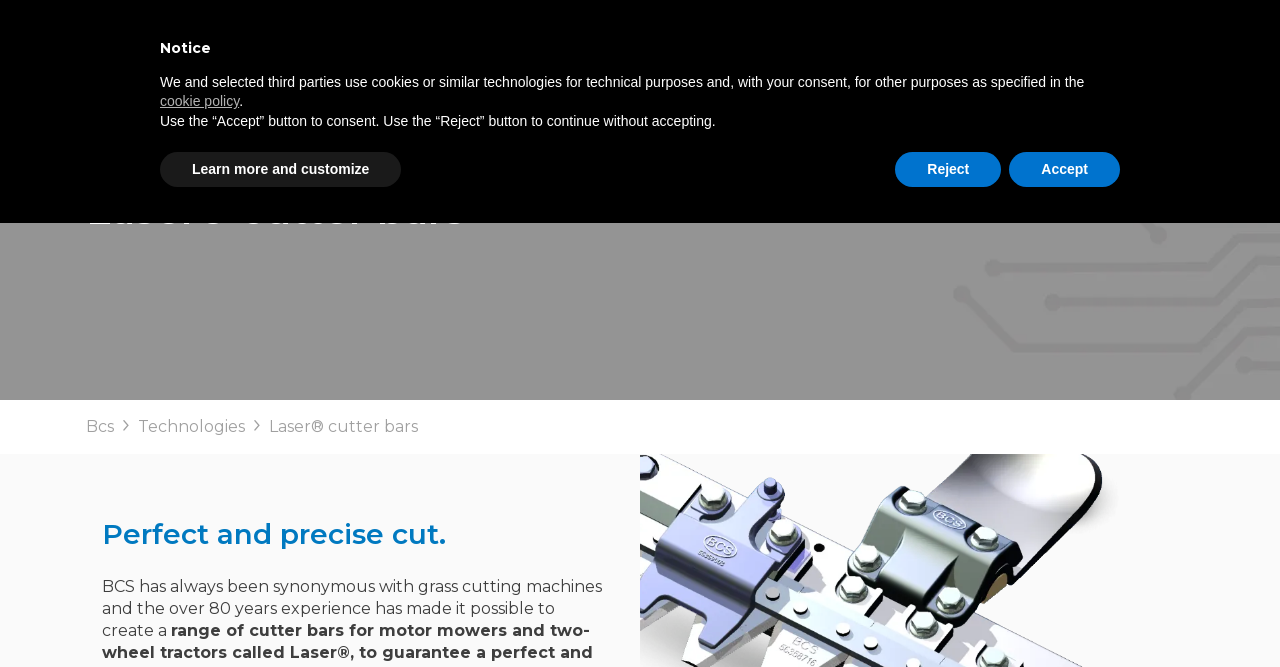Using the details in the image, give a detailed response to the question below:
What is the technology used by the company?

The technology used by the company is 'Laser technology' which is mentioned in the link element with ID 255 labeled 'Tecnologia-Laser' and also in the heading element with ID 253 which mentions 'Perfect and precise cut'.